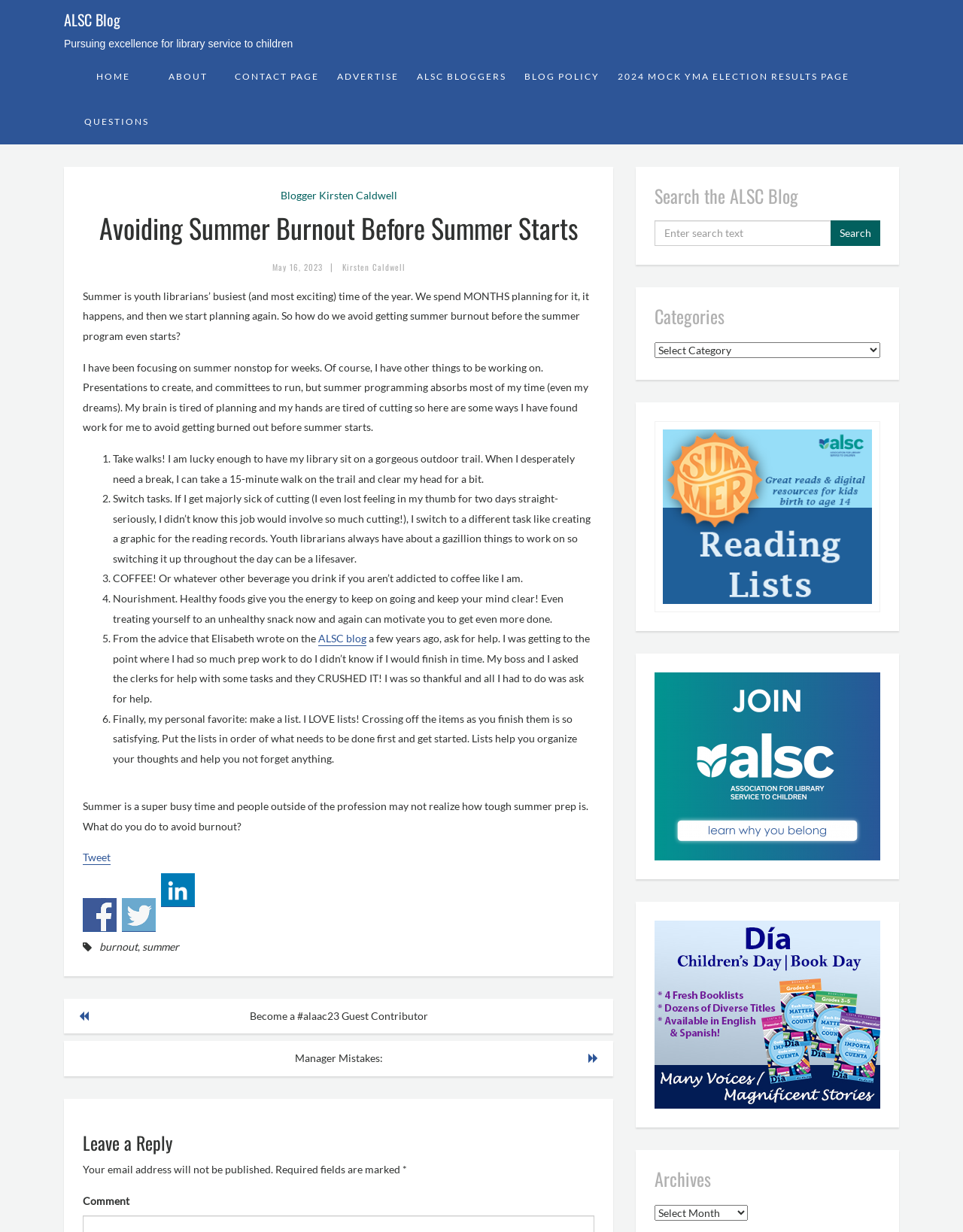Please locate the bounding box coordinates of the element that should be clicked to achieve the given instruction: "Click the REQUEST A QUOTE button".

None